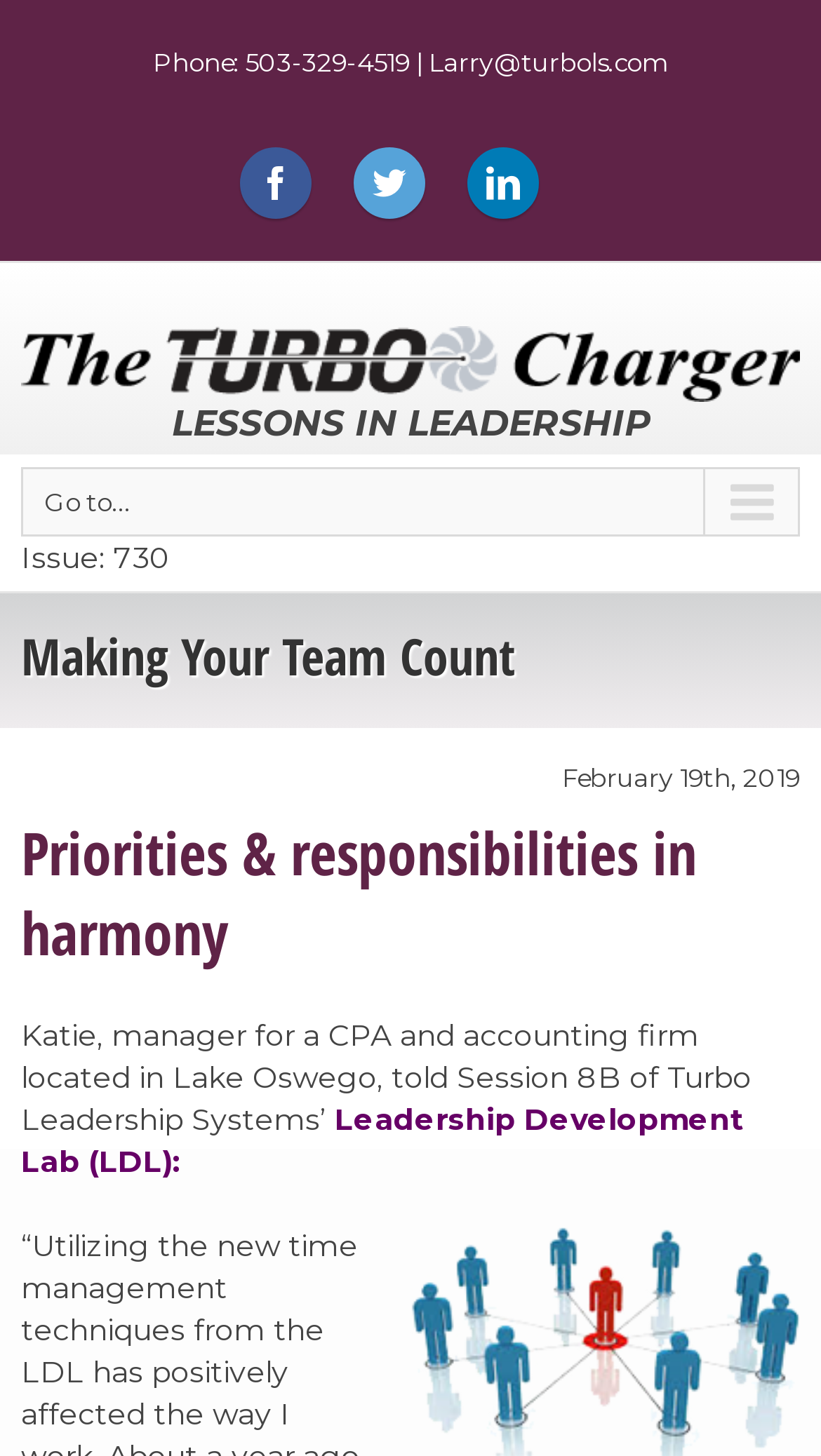Who is the manager mentioned in the article?
Please respond to the question thoroughly and include all relevant details.

The manager mentioned in the article can be found in the static text element with the text 'Katie, manager for a CPA and accounting firm located in Lake Oswego...' which is located in the middle of the webpage.